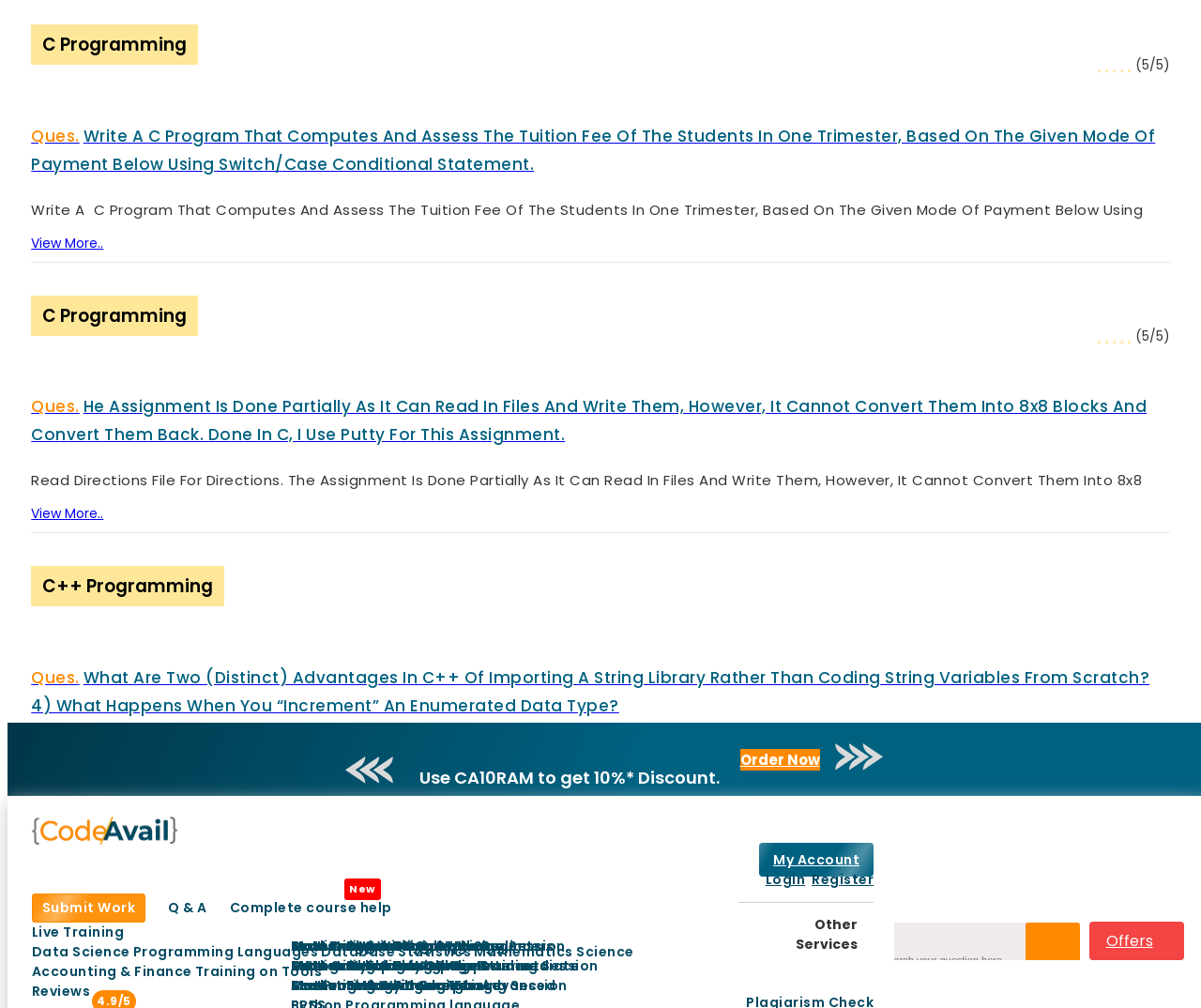Please identify the coordinates of the bounding box for the clickable region that will accomplish this instruction: "Read about experts".

[0.006, 0.426, 0.055, 0.447]